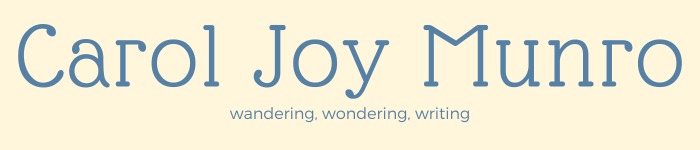Explain what is happening in the image with elaborate details.

The image features the name "Carol Joy Munro" prominently displayed in an elegant, flowing font, accompanied by a subtitle that reads "wandering, wondering, writing." This visual introduction encapsulates her identity as a writer and reflects her artistic spirit. The soft cream background enhances the overall warmth and inviting tone of the design, suggesting a welcoming space for readers to explore her literary works and thoughts. The layout emphasizes her name, making it clear that this is a personal showcase of her narrative journey and creative explorations.